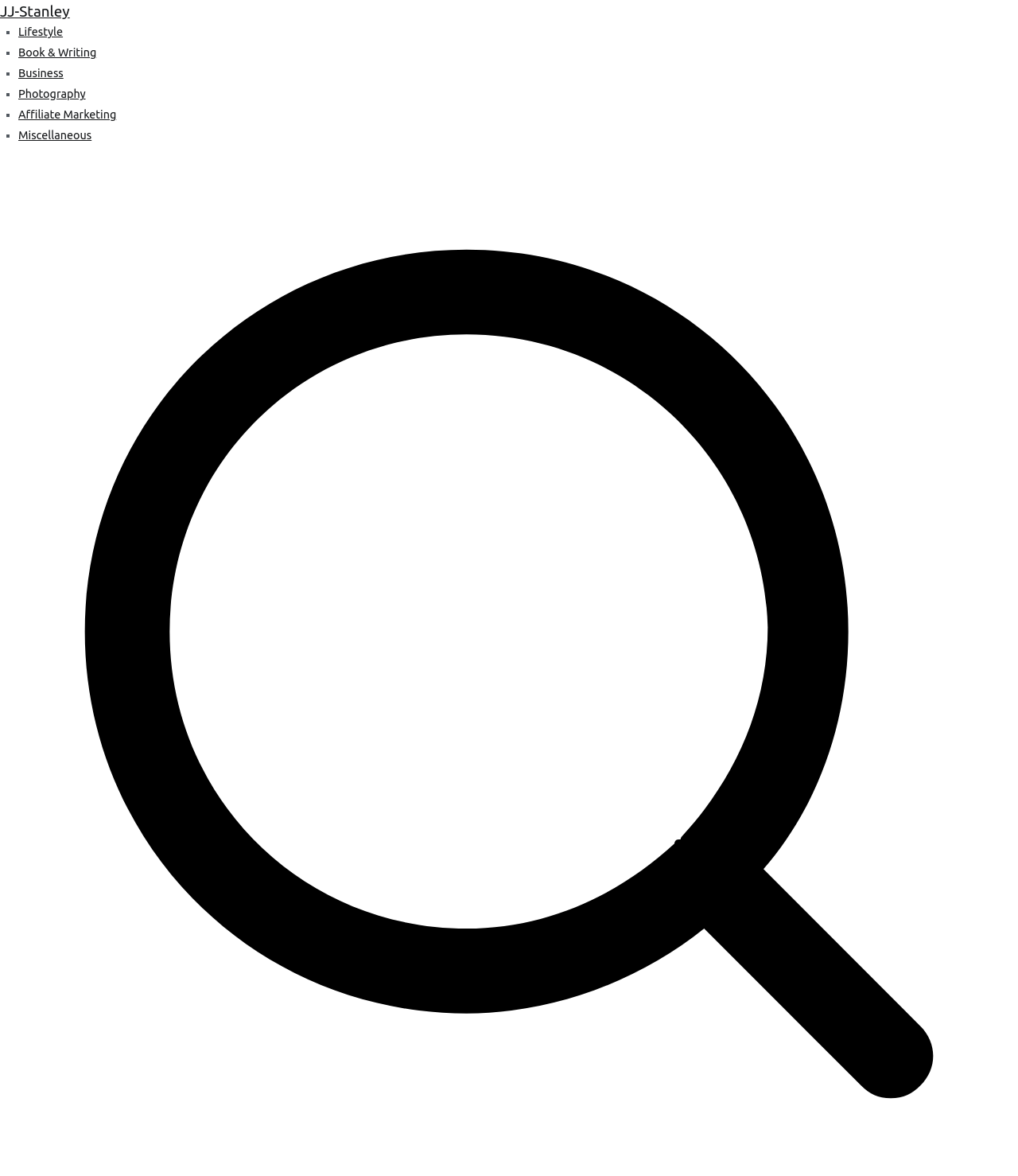What is the last category listed?
We need a detailed and exhaustive answer to the question. Please elaborate.

I examined the list of categories and found that the last one is Miscellaneous, which is indicated by a bullet point and a link with the text 'Miscellaneous'.